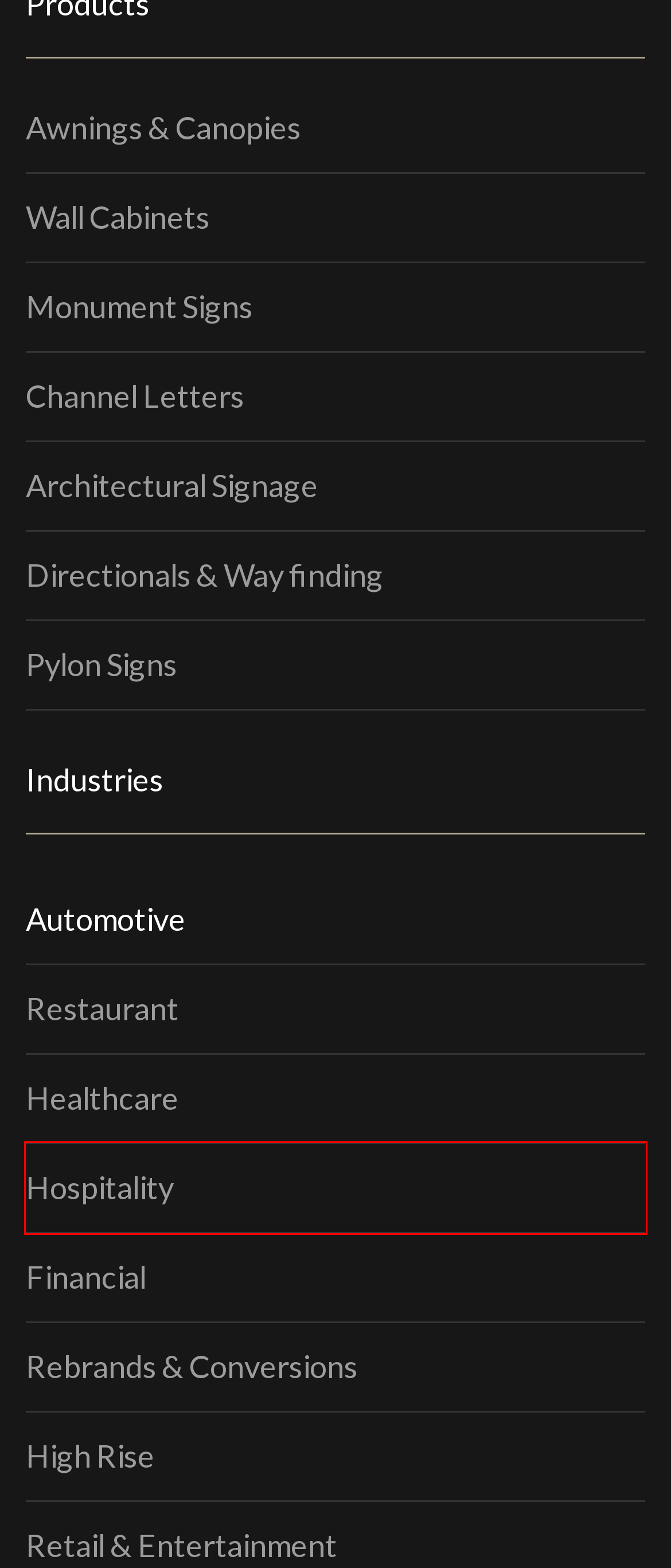Inspect the provided webpage screenshot, concentrating on the element within the red bounding box. Select the description that best represents the new webpage after you click the highlighted element. Here are the candidates:
A. Wall Cabinets – Coast Sign
B. Channel Letters – Coast Sign
C. High Rise – Coast Sign
D. Pylon Signs – Coast Sign
E. Healthcare – Coast Sign
F. Awnings & Canopies – Coast Sign
G. Hospitality – Coast Sign
H. Directionals & Way finding – Coast Sign

G